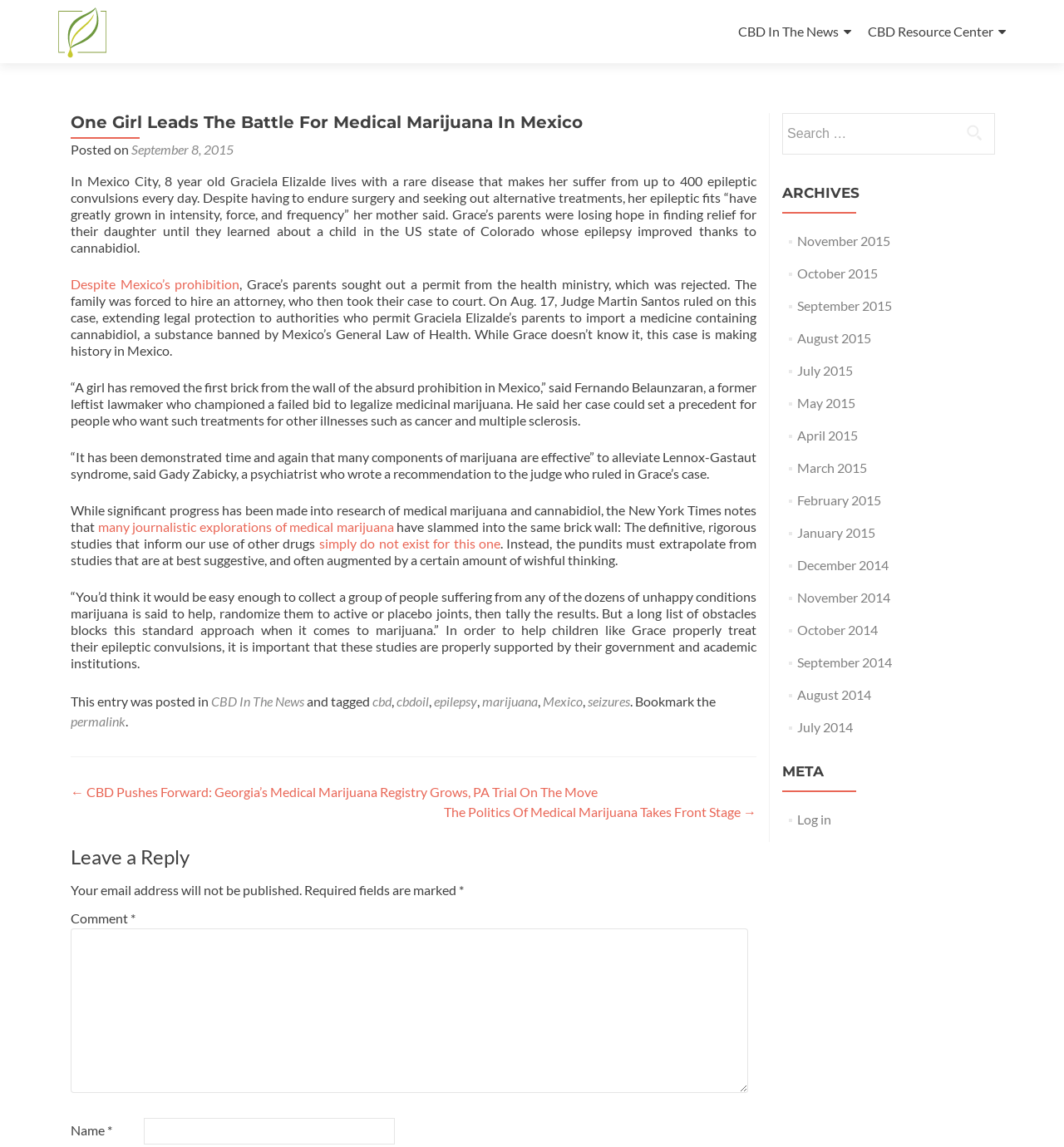Locate the primary heading on the webpage and return its text.

One Girl Leads The Battle For Medical Marijuana In Mexico